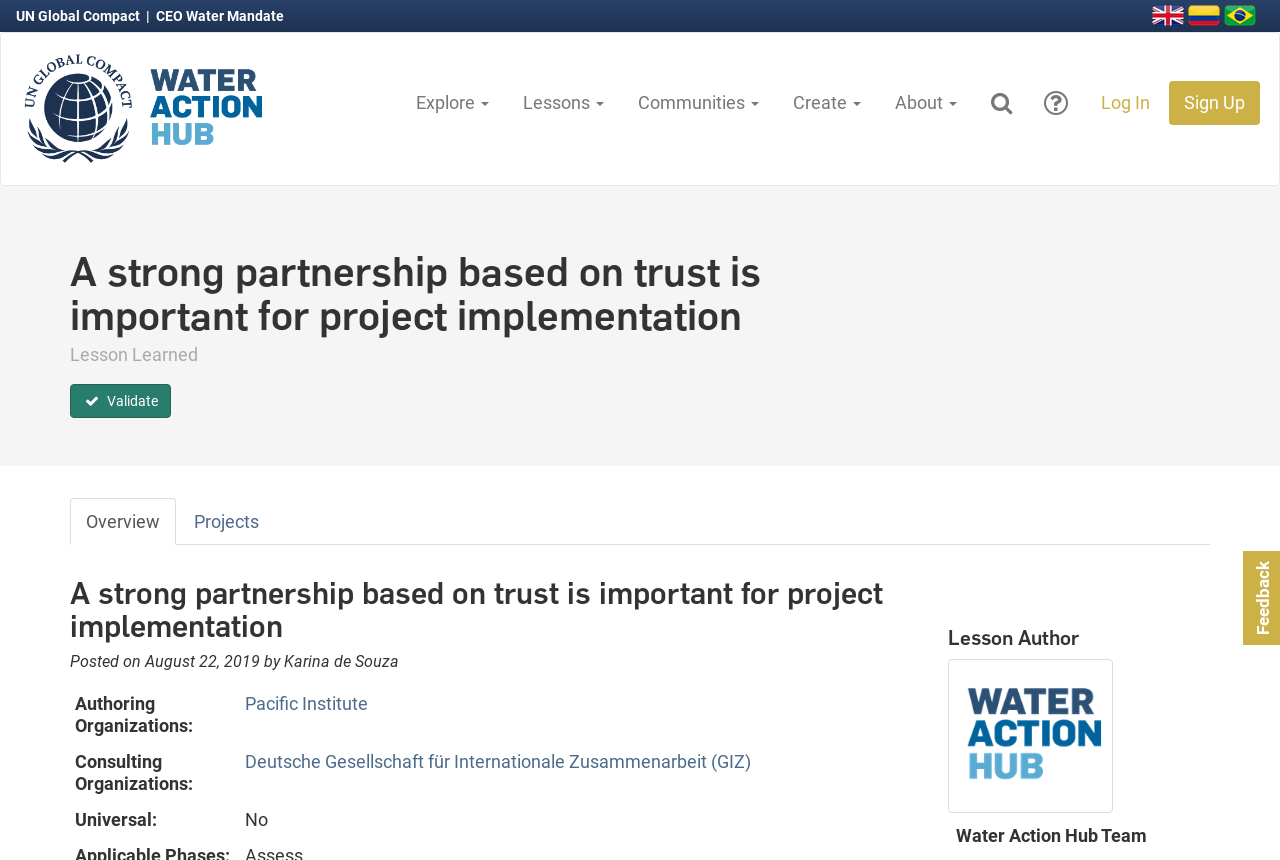What is the purpose of the 'Explore' button?
Use the screenshot to answer the question with a single word or phrase.

Unknown